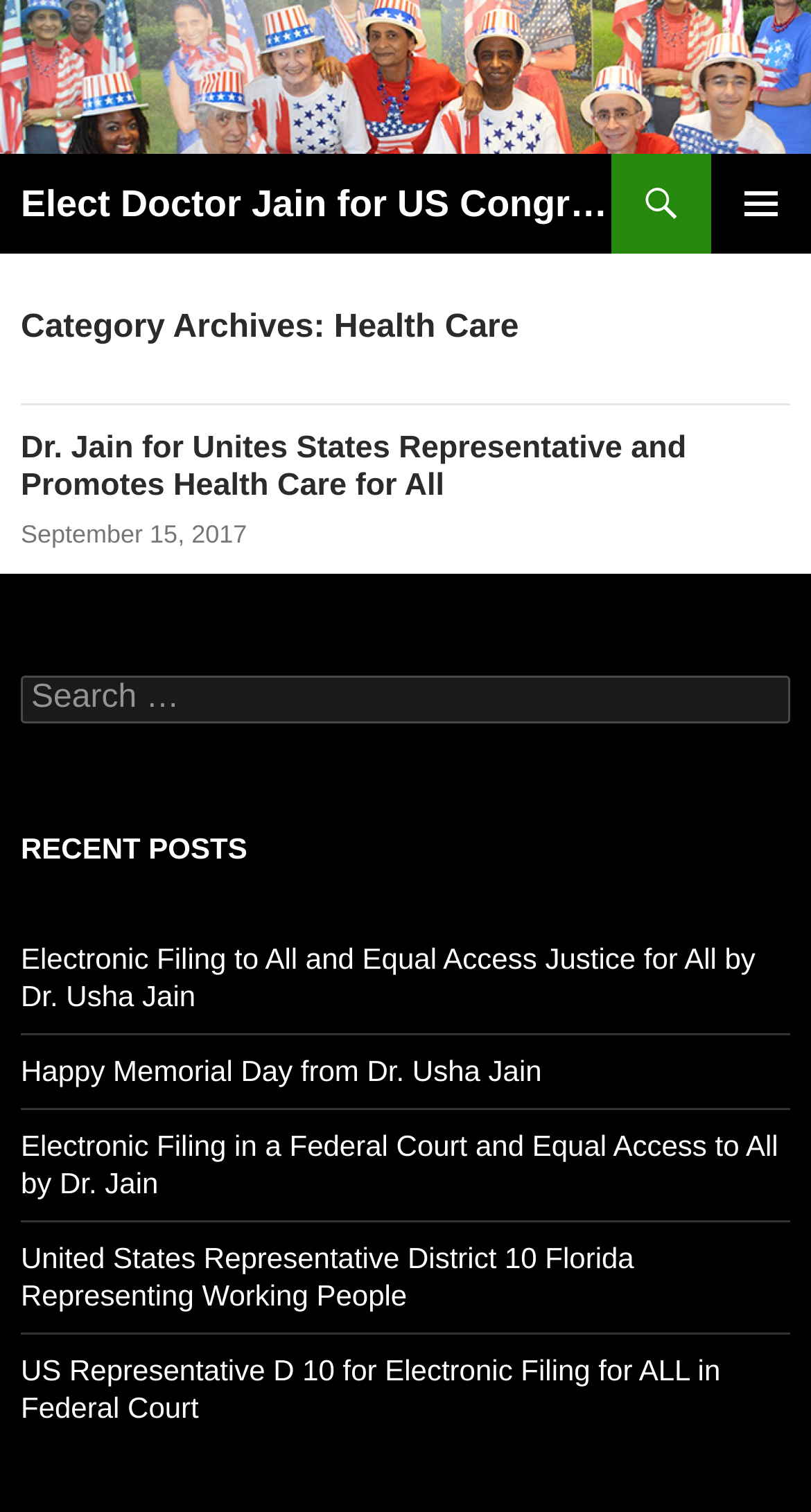Please determine and provide the text content of the webpage's heading.

Elect Doctor Jain for US Congress Distict 10